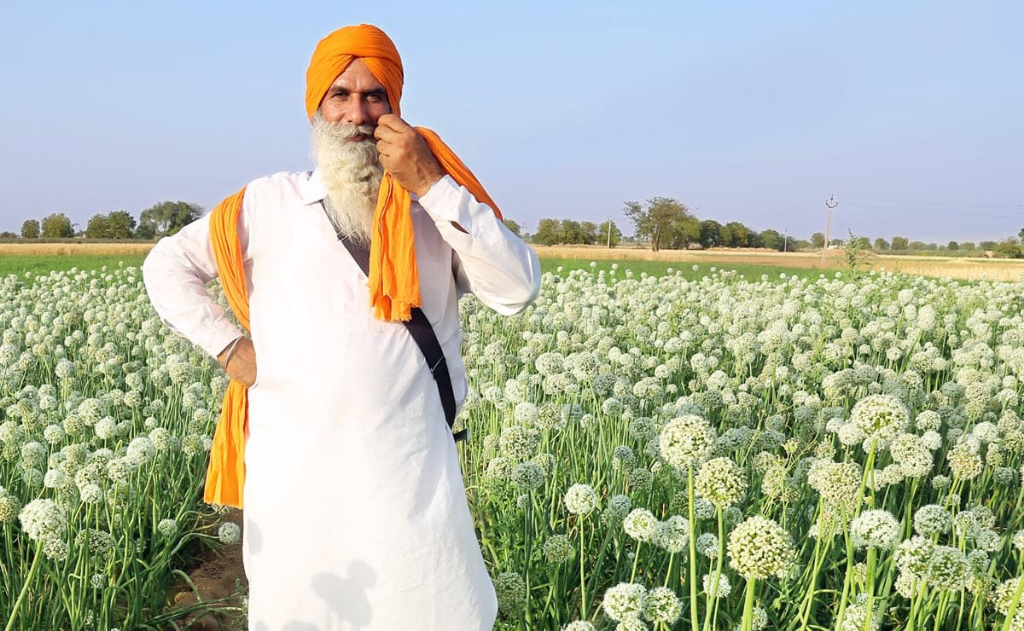What is the color of the sky in the image?
Carefully analyze the image and provide a thorough answer to the question.

The image captures a proud Indian farmer standing in a lush field, and above the field, the clear blue sky contrasts beautifully with the white onion flowers and the rich green stalks, reflecting the importance of agriculture in India's economy.